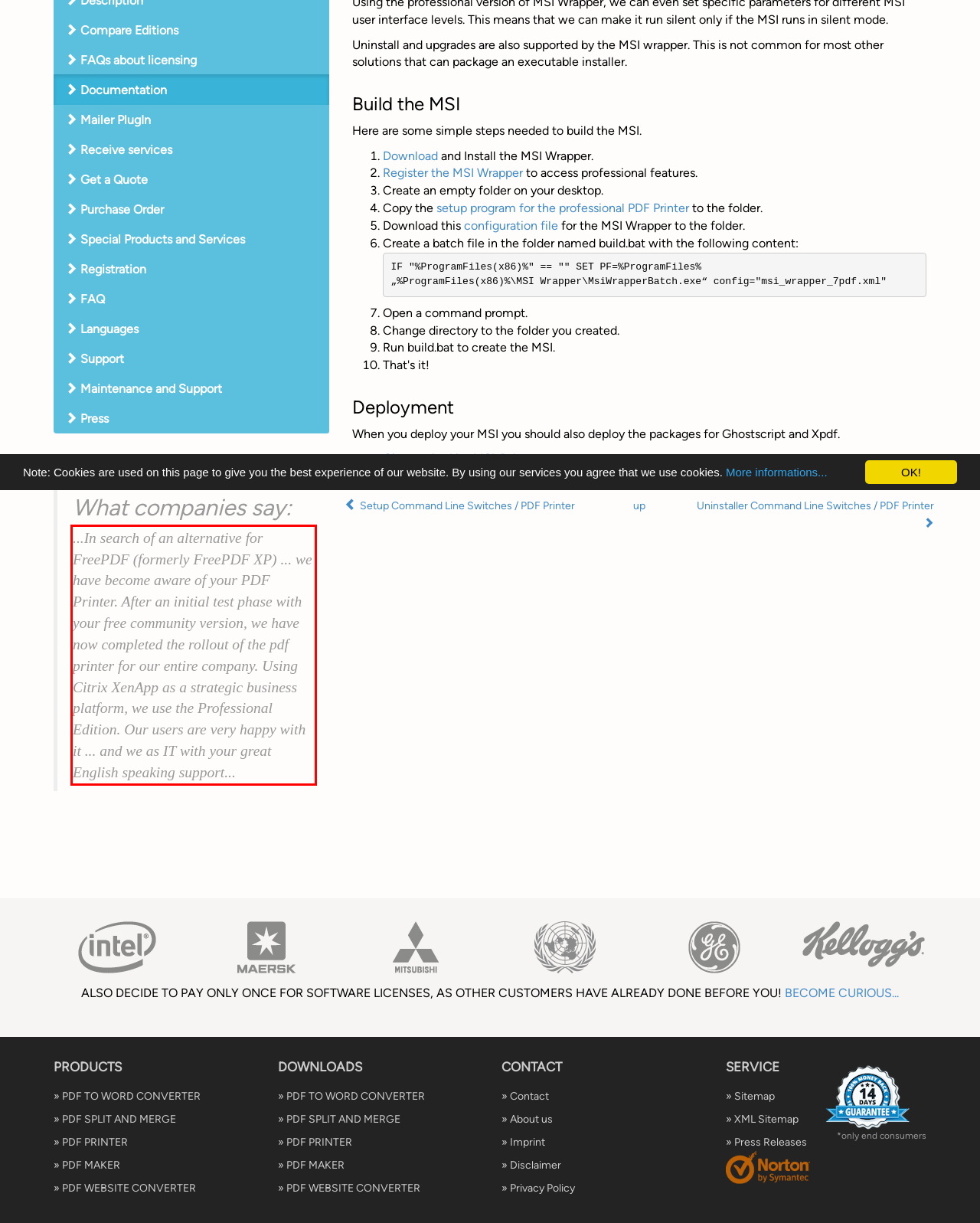Given a webpage screenshot, locate the red bounding box and extract the text content found inside it.

...In search of an alternative for FreePDF (formerly FreePDF XP) ... we have become aware of your PDF Printer. After an initial test phase with your free community version, we have now completed the rollout of the pdf printer for our entire company. Using Citrix XenApp as a strategic business platform, we use the Professional Edition. Our users are very happy with it ... and we as IT with your great English speaking support...